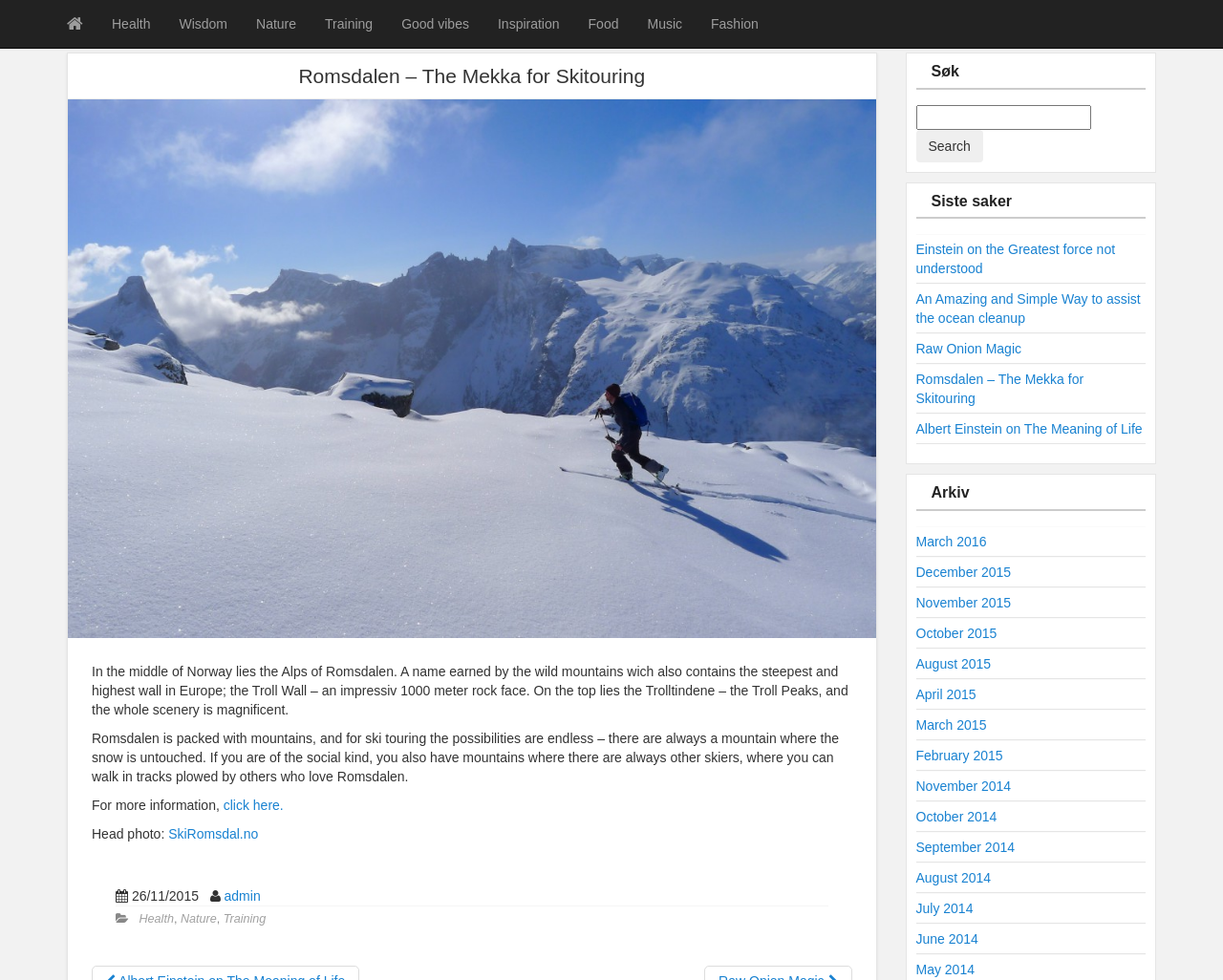What is the purpose of the textbox in the search section?
Refer to the image and provide a concise answer in one word or phrase.

To input search query